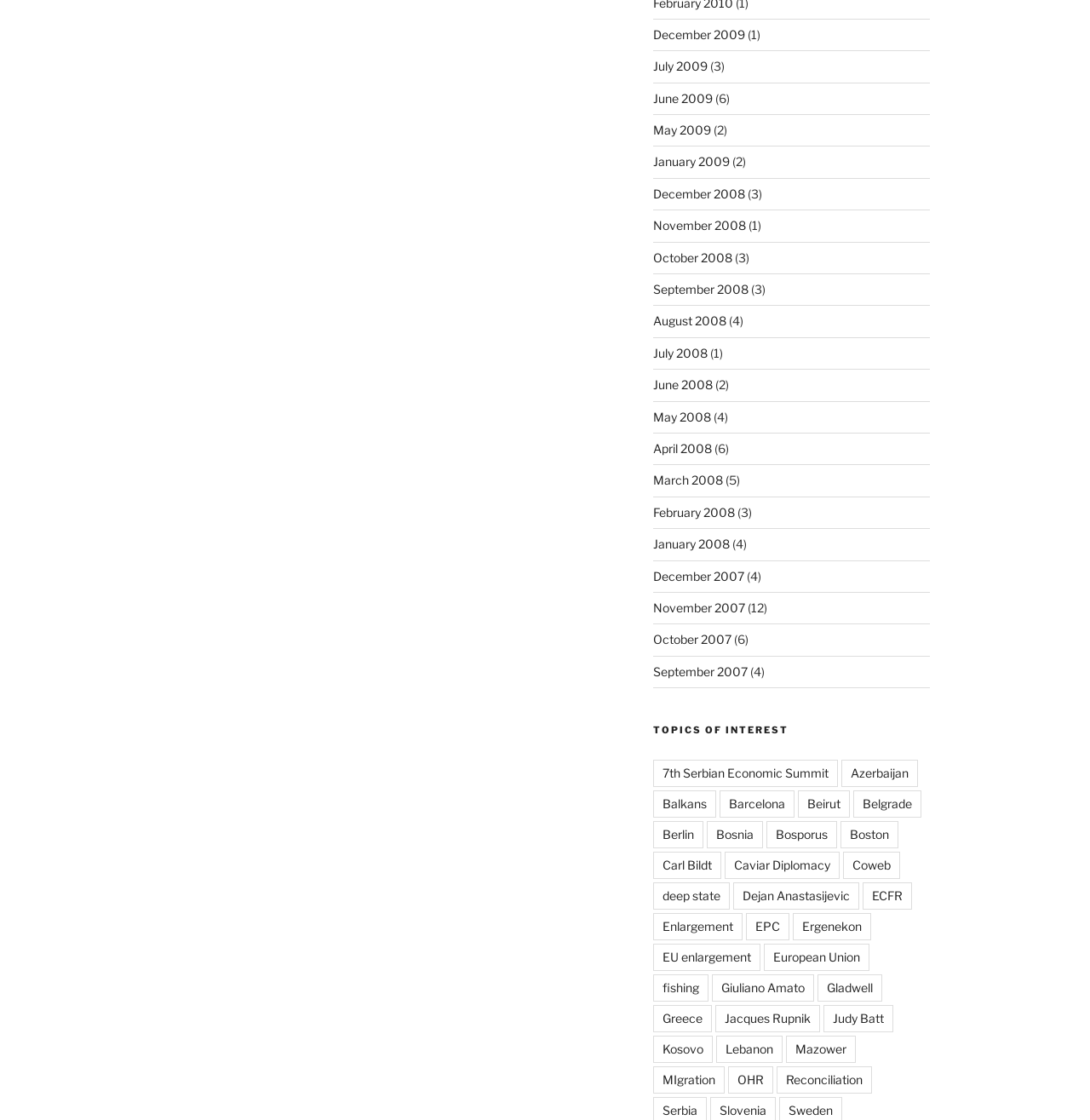What is the topic with the most links?
Give a one-word or short-phrase answer derived from the screenshot.

November 2007